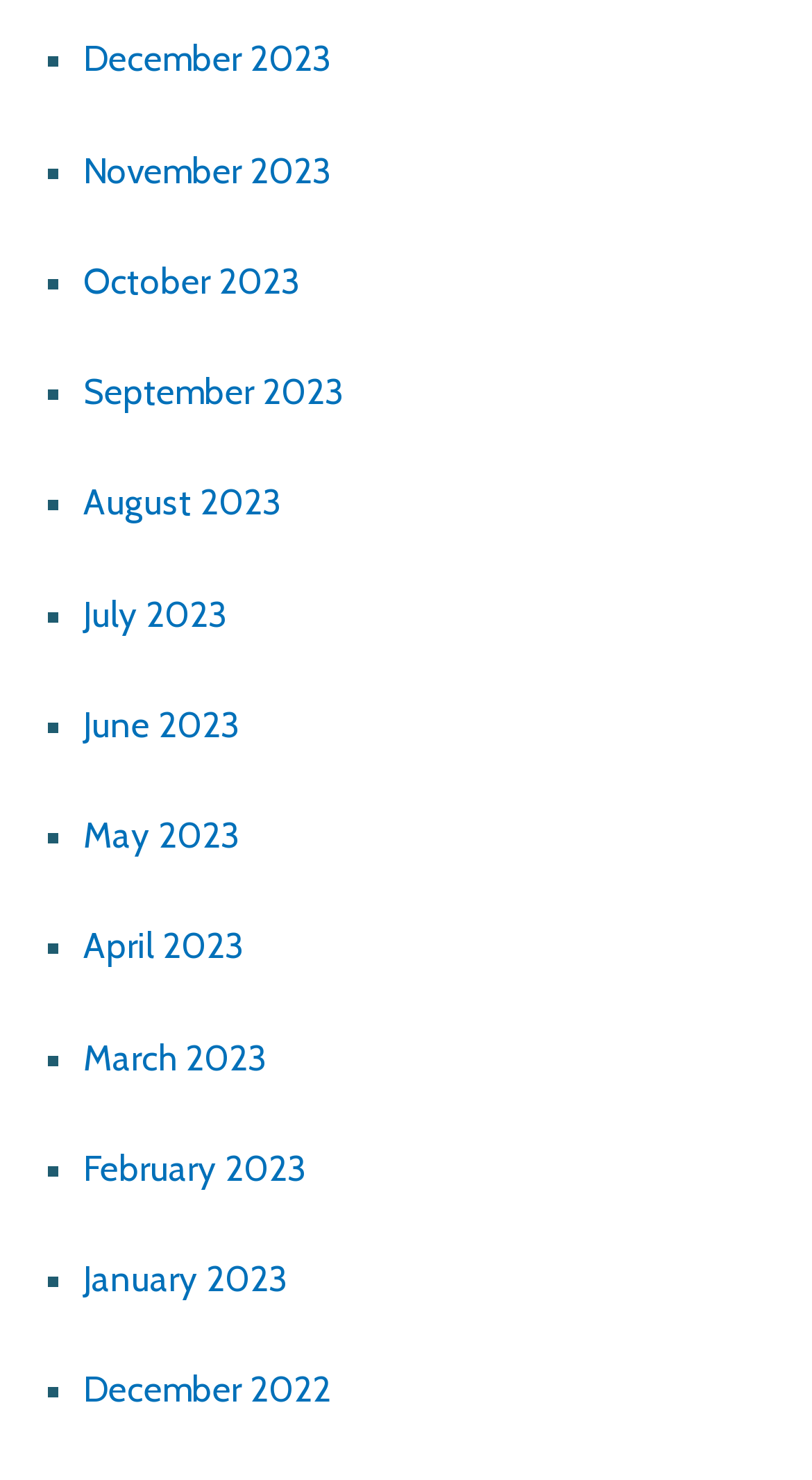Are all months from the same year?
Please use the visual content to give a single word or phrase answer.

No